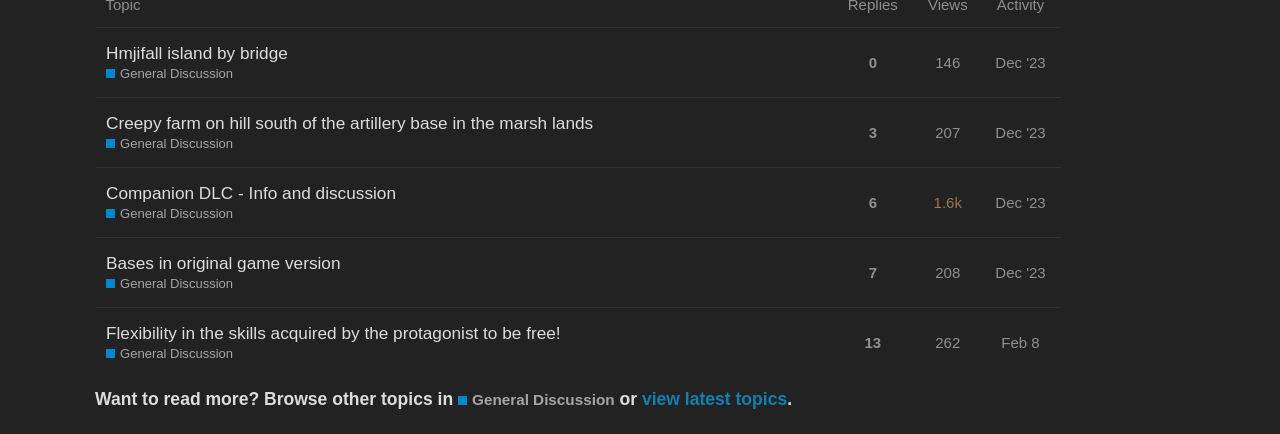What is the topic of the first discussion?
Using the image, respond with a single word or phrase.

Hmjifall island by bridge